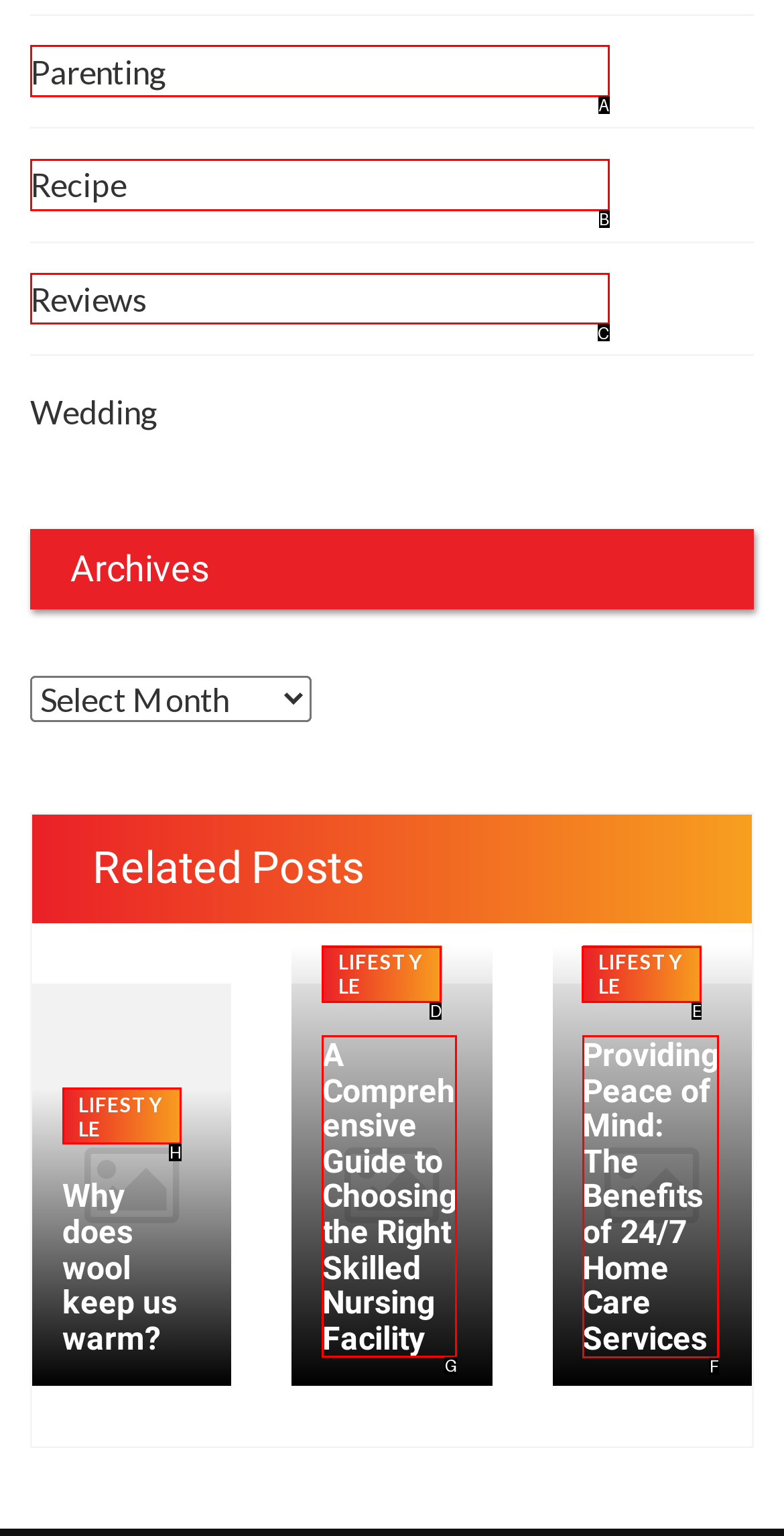Identify the HTML element I need to click to complete this task: Learn about Providing Peace of Mind: The Benefits of 24/7 Home Care Services Provide the option's letter from the available choices.

F